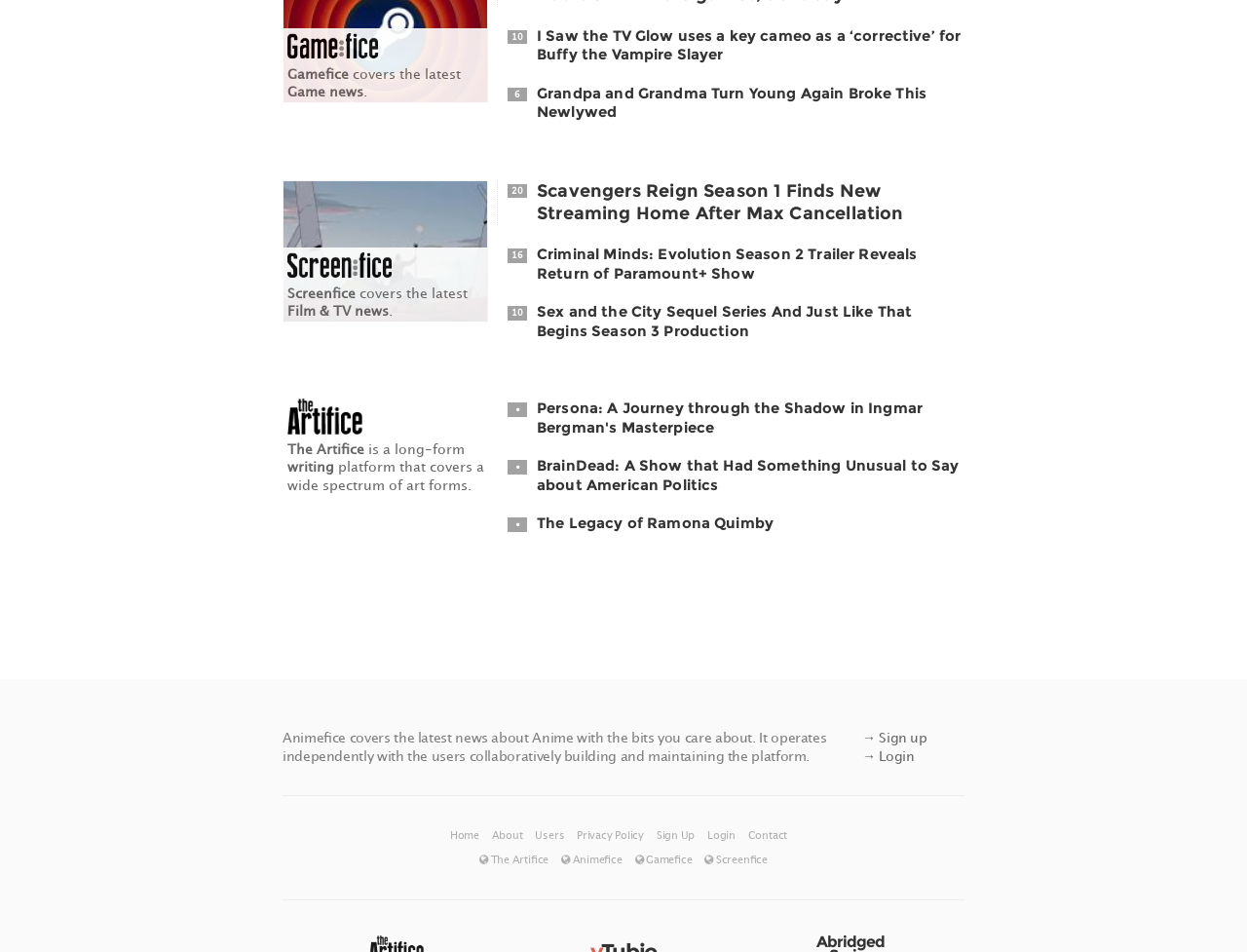Please locate the bounding box coordinates of the region I need to click to follow this instruction: "visit Gamefice".

[0.23, 0.044, 0.303, 0.065]